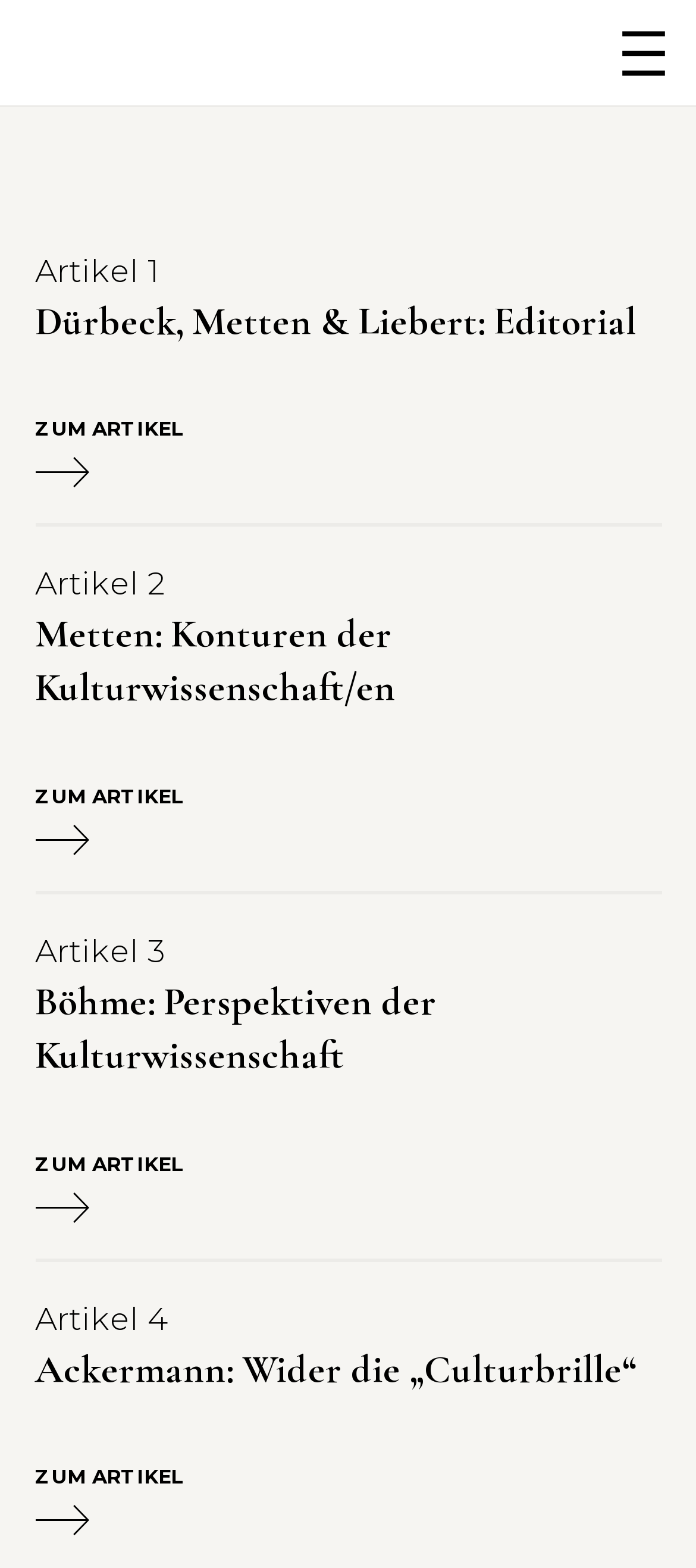Describe all the key features of the webpage in detail.

The webpage appears to be a publication or journal issue, specifically "Ausgabe 2016/1 - KWZ". At the top, there is a large image that spans almost the entire width of the page, taking up about 9% of the page's height.

Below the image, there are four sections, each containing a title, a brief description, and a link to an article. The titles are labeled as "Artikel 1", "Artikel 2", "Artikel 3", and "Artikel 4", respectively. Each title is accompanied by a brief description, which appears to be the title of the article. The descriptions are "Dürbeck, Metten & Liebert: Editorial", "Metten: Konturen der Kulturwissenschaft/en", "Böhme: Perspektiven der Kulturwissenschaft", and "Ackermann: Wider die „Culturbrille“", respectively.

Each section also contains a link labeled "ZUM ARTIKEL" (which means "To the article" in German), accompanied by a small image. The links and images are aligned to the right of the descriptions. The sections are stacked vertically, with each section taking up about 10-15% of the page's height.

Overall, the webpage appears to be a table of contents or an index for a journal issue, providing a brief overview of the articles included and links to access the full content.